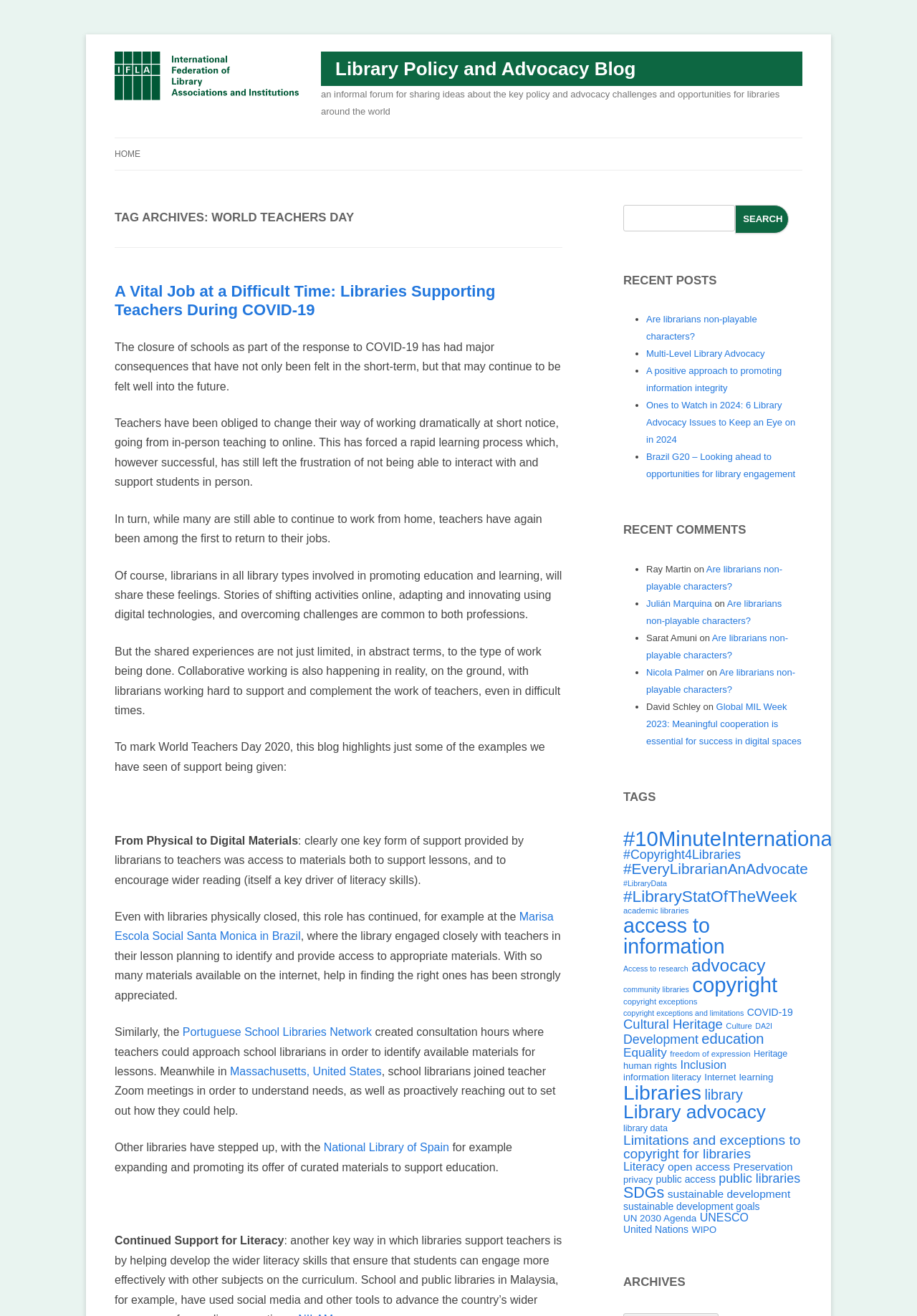Look at the image and answer the question in detail:
What is the topic of the first post?

The topic of the first post can be found in the heading element with the text 'TAG ARCHIVES: WORLD TEACHERS DAY' which is located below the main heading of the webpage.